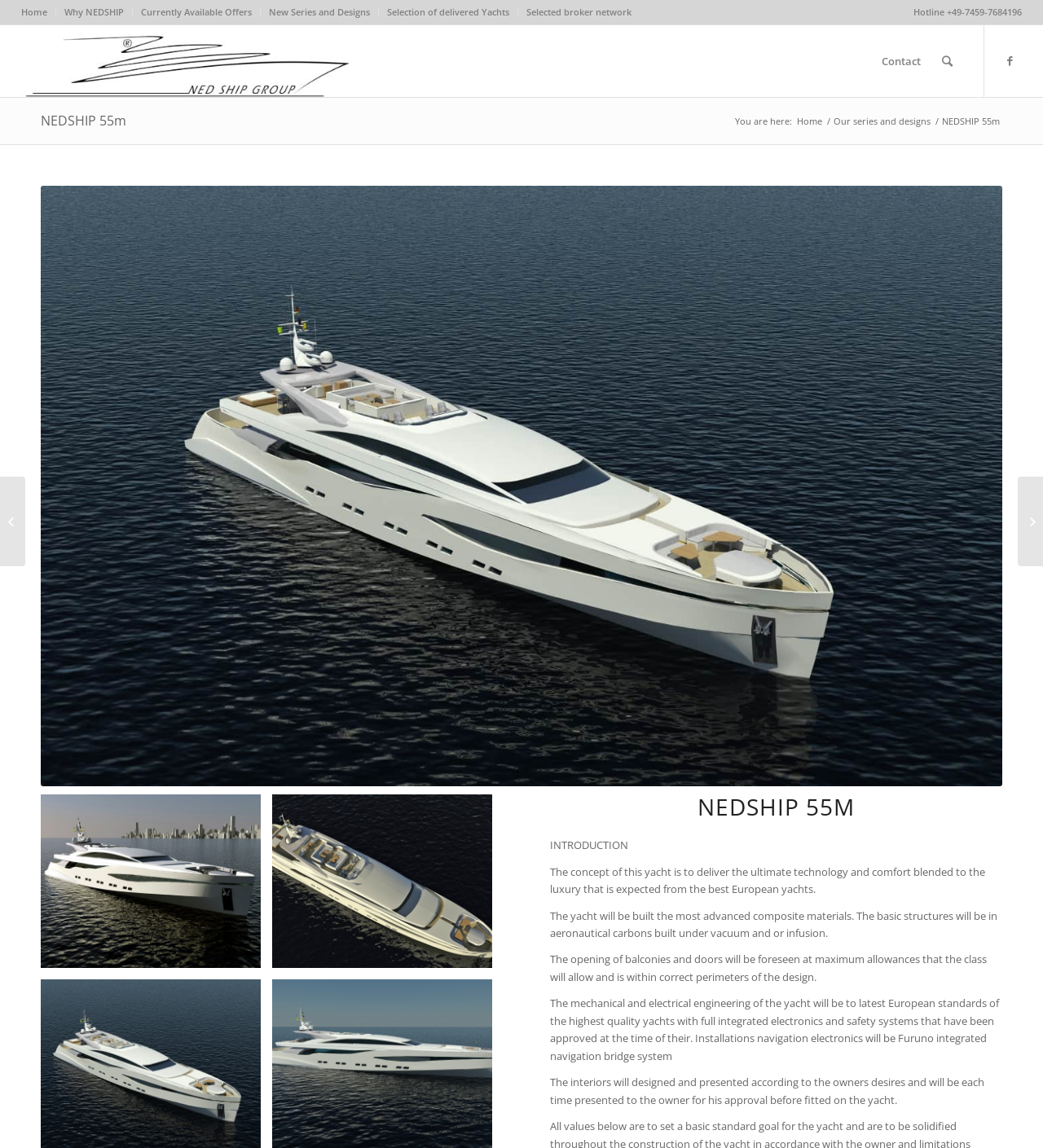Please answer the following question using a single word or phrase: How many images are on the webpage?

2